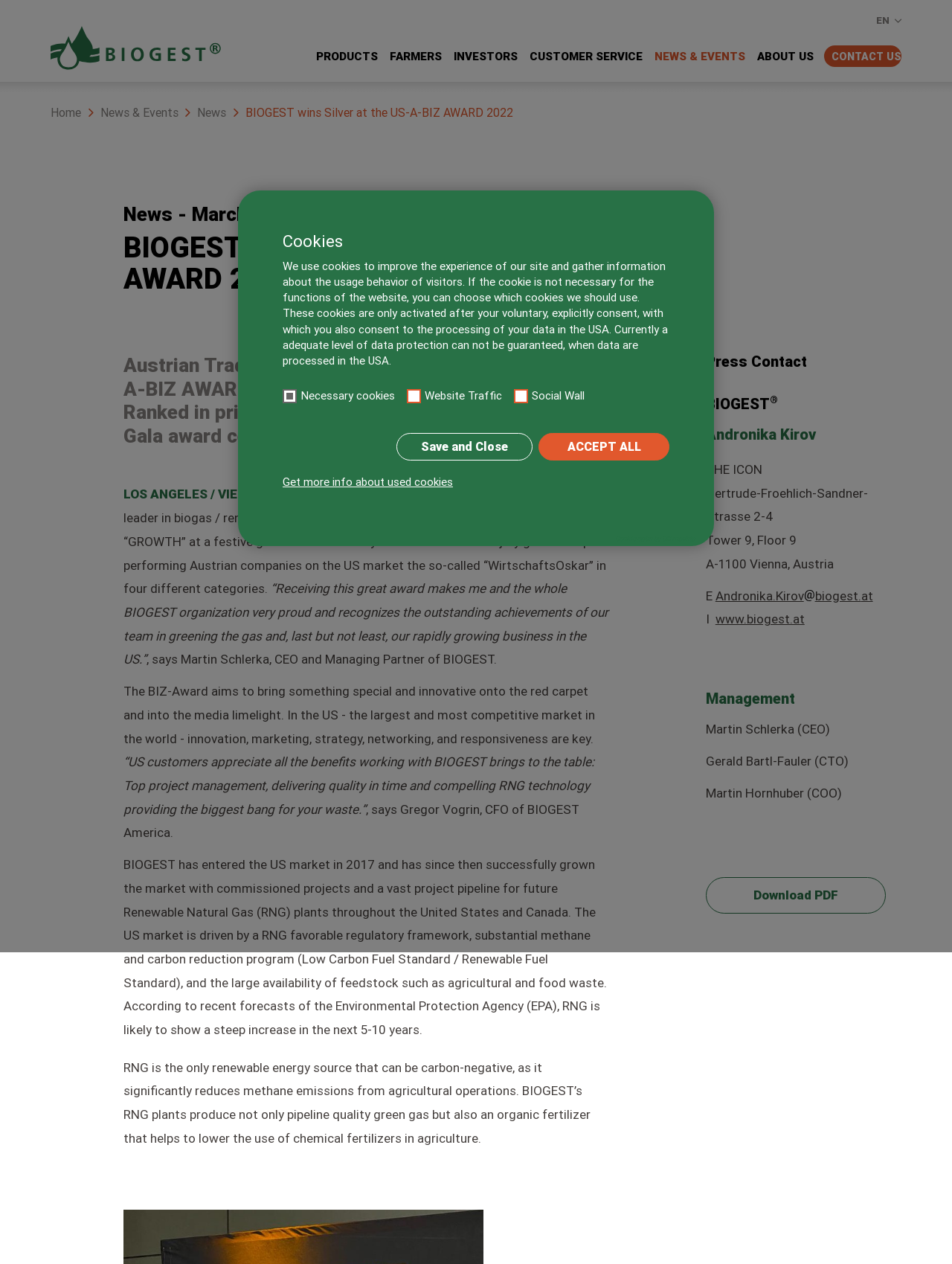Who is the CEO of BIOGEST?
Please describe in detail the information shown in the image to answer the question.

The answer can be found in the section 'Management' at the bottom of the webpage, where it lists the management team, including Martin Schlerka as the CEO.